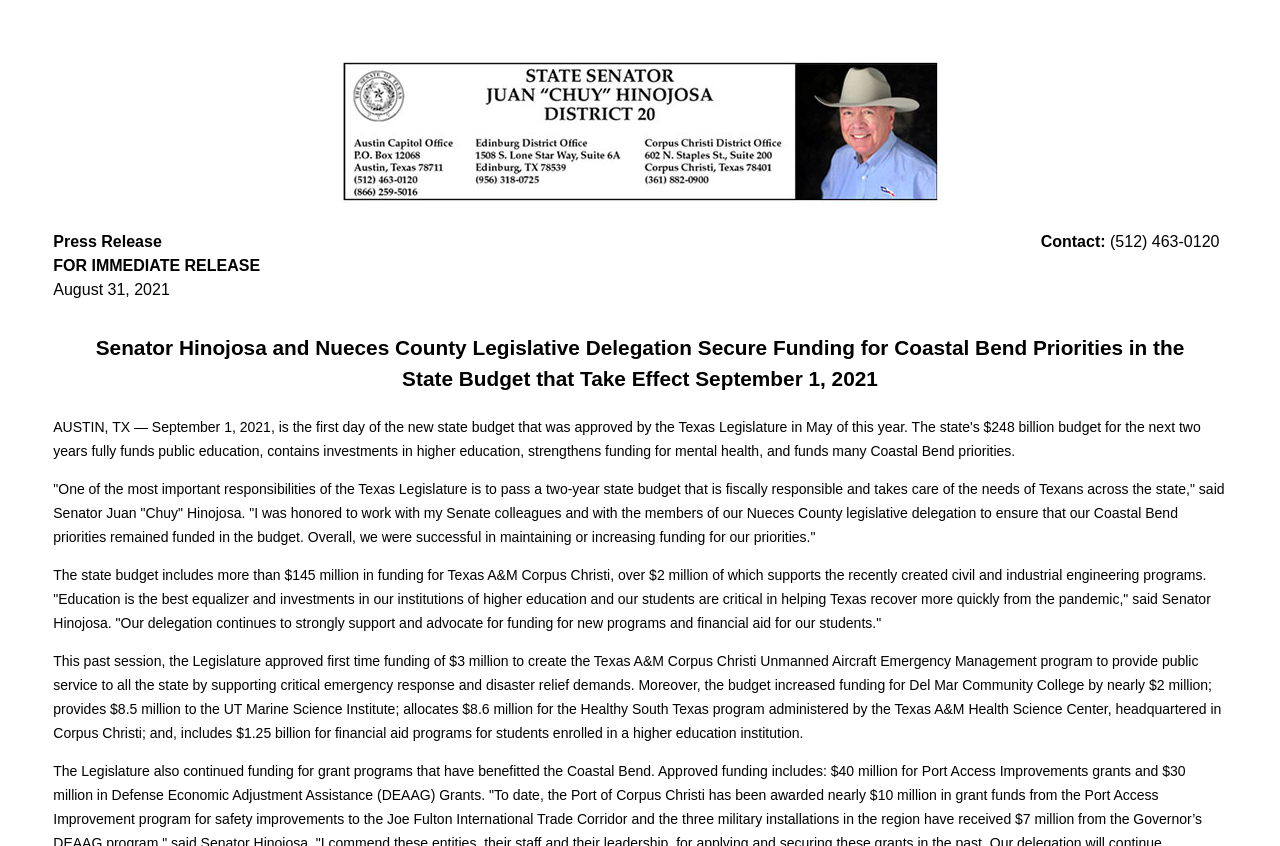Use a single word or phrase to answer the question:
What is the name of the university that received over $145 million in funding?

Texas A&M Corpus Christi